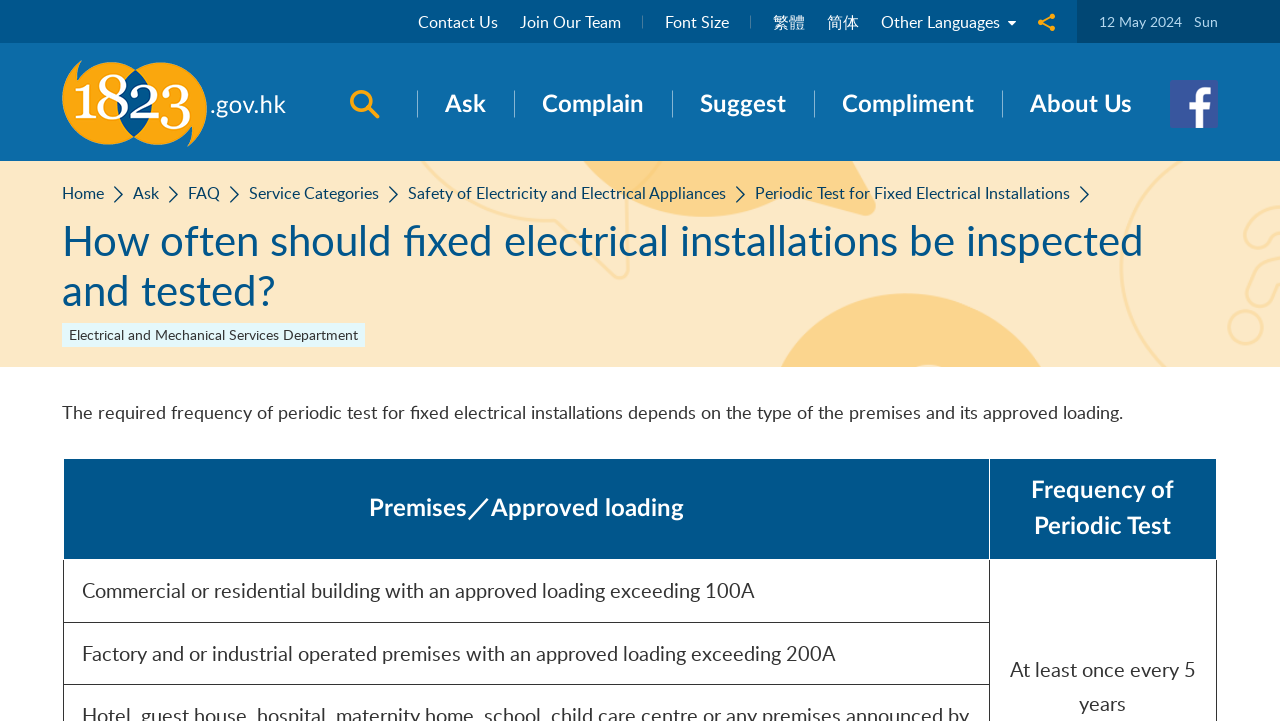What is the approved loading for factory and or industrial operated premises?
Please answer the question as detailed as possible.

According to the table on the webpage, the approved loading for factory and or industrial operated premises is exceeding 200A, which determines the frequency of periodic test for fixed electrical installations.